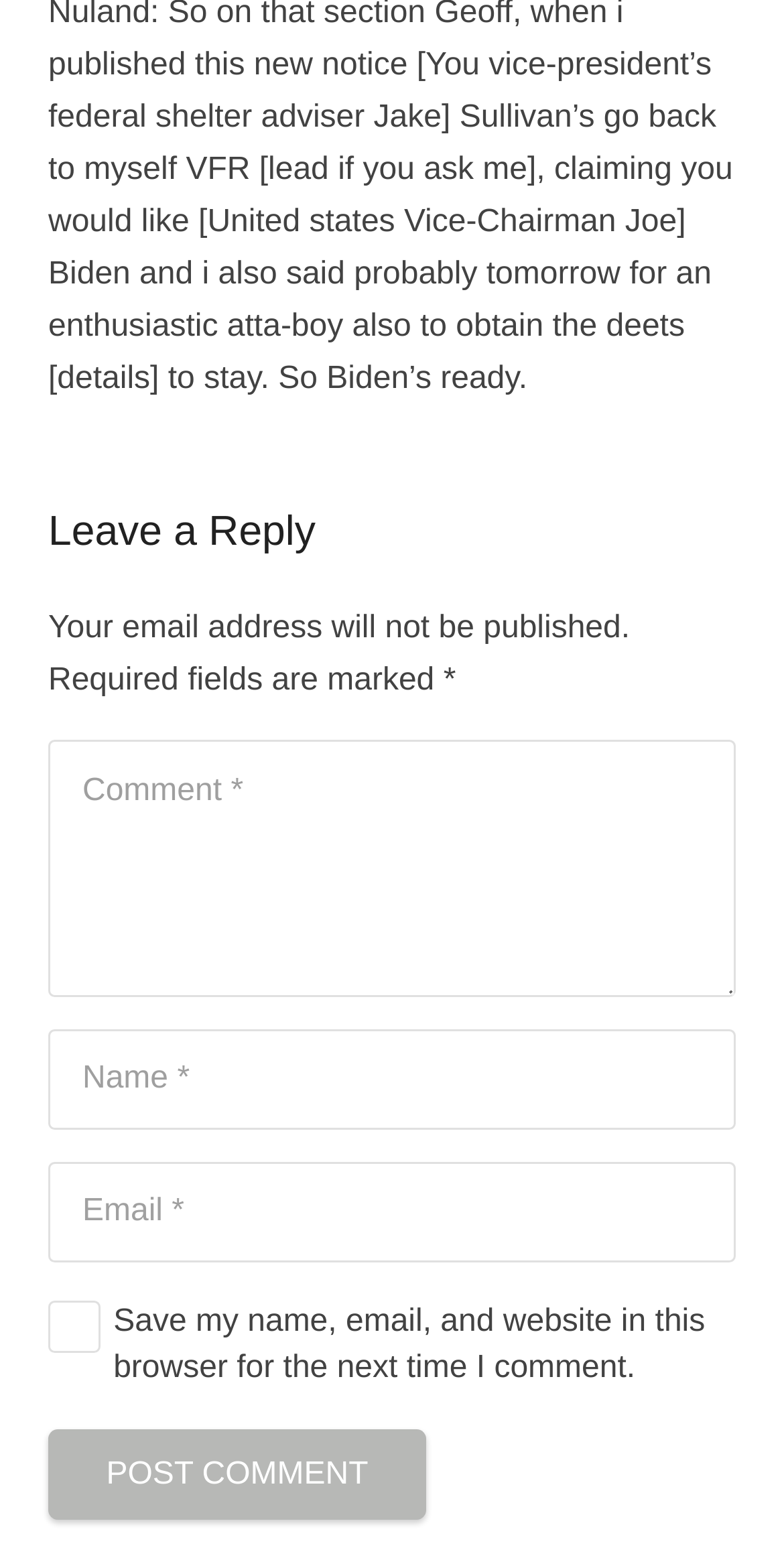Please provide a comprehensive response to the question based on the details in the image: How many required fields are there?

The required fields are indicated by an asterisk (*) symbol. There are three fields with this symbol: 'Comment', 'Name', and 'Email'. Therefore, there are three required fields.